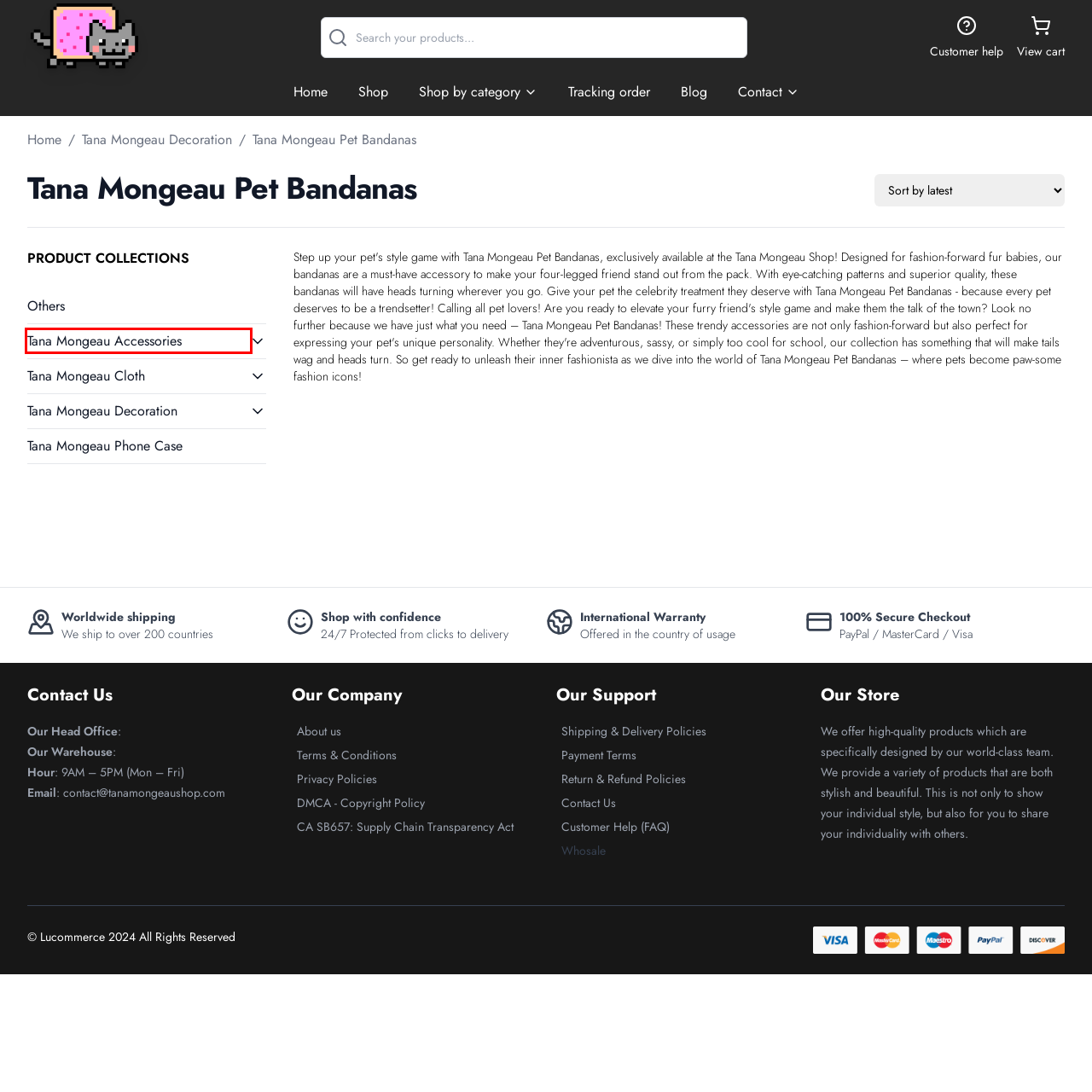Observe the provided screenshot of a webpage with a red bounding box around a specific UI element. Choose the webpage description that best fits the new webpage after you click on the highlighted element. These are your options:
A. Blog | Lucommerce
B. Shop | Lucommerce
C. Tana Mongeau Decoration | Lucommerce
D. Others | Lucommerce
E. Lucommerce
F. Tana Mongeau Cloth | Lucommerce
G. Tana Mongeau Phone Case | Lucommerce
H. Tana Mongeau Accessories | Lucommerce

H